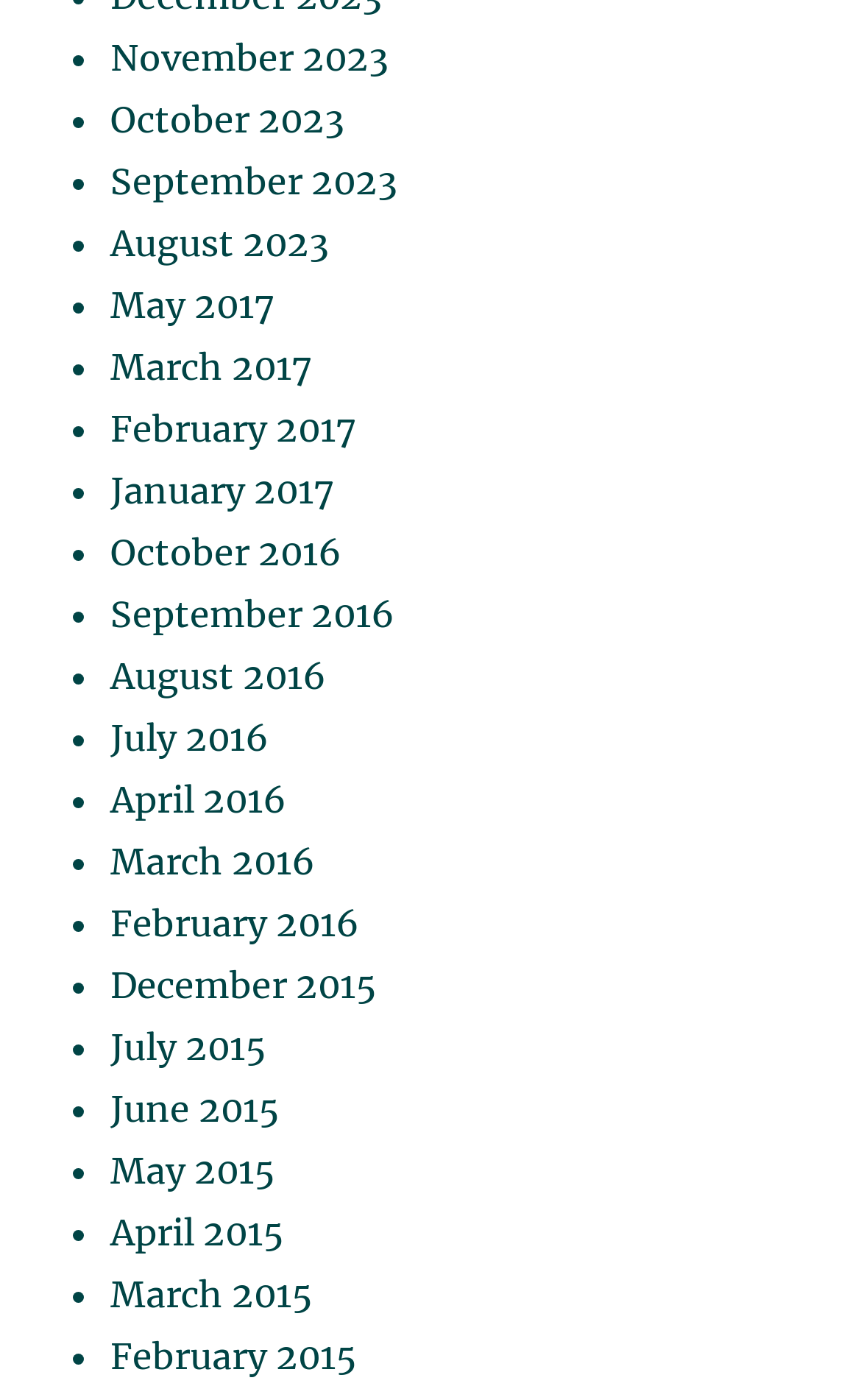Respond with a single word or phrase:
How many links are on this webpage?

29